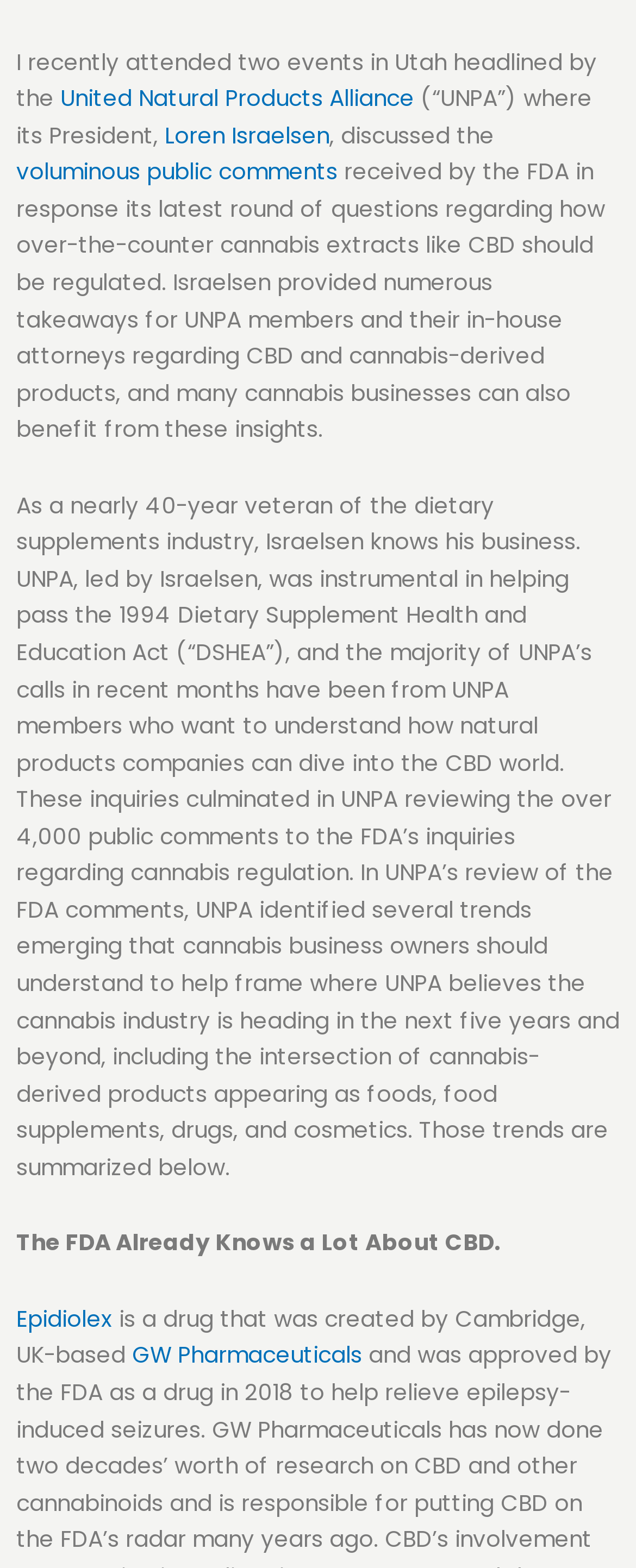What is the industry that Loren Israelsen has been a part of for nearly 40 years?
Using the image as a reference, answer the question with a short word or phrase.

dietary supplements industry